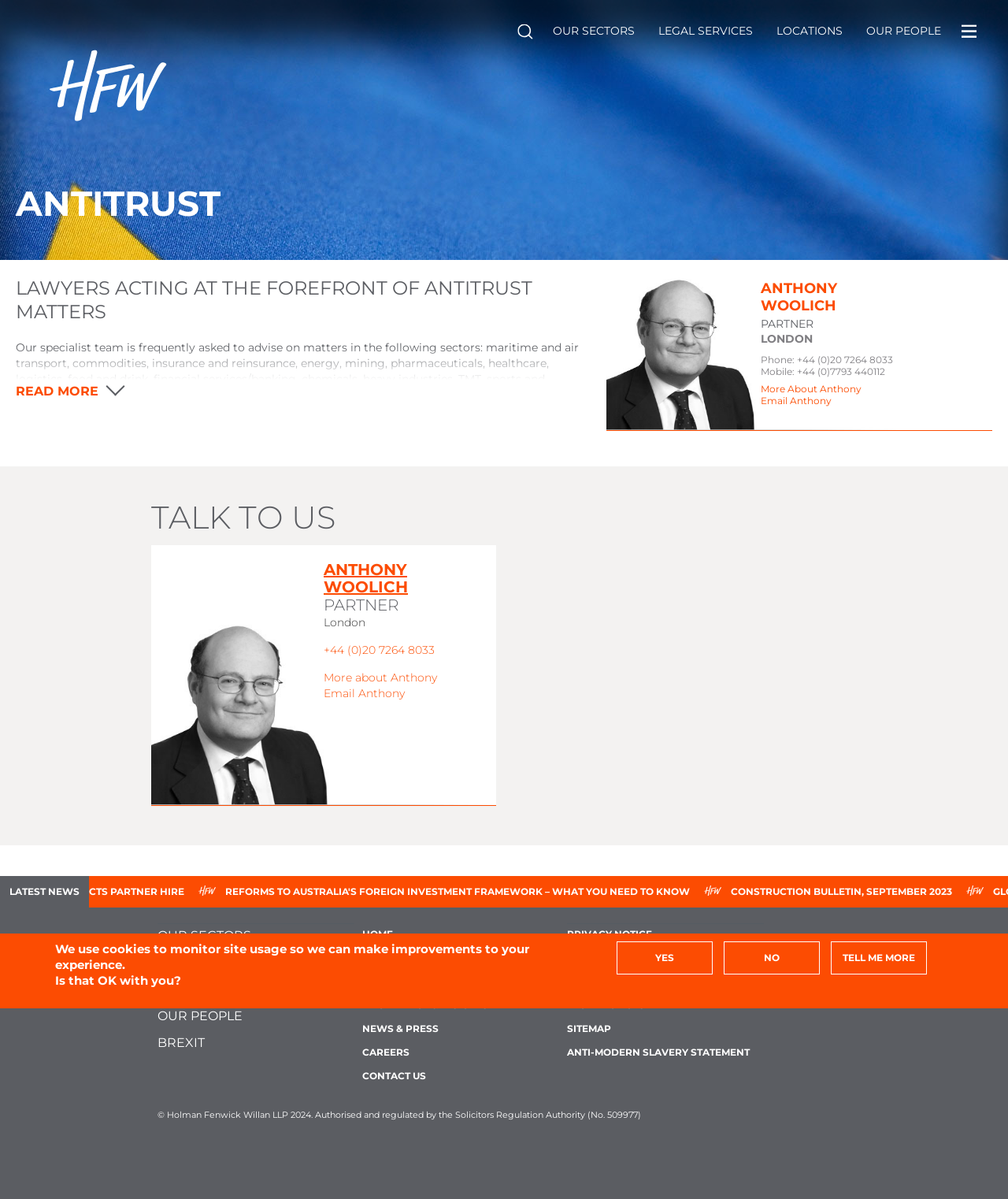Describe in detail what you see on the webpage.

This webpage is about the Antitrust practice of a law firm, HFW. At the top, there is a logo of HFW, accompanied by a navigation menu with links to various sections of the website, including "Search", "Our Sectors", "Legal Services", "Locations", "Our People", and "Open Nav".

Below the navigation menu, there is a heading "Antitrust" followed by a brief description of the firm's Antitrust practice. The description is divided into several sections, including "What we do in Antitrust", "Our experience in Antitrust", and "Examples of our recent work". Each section has a "Read More" link at the end.

To the right of the Antitrust description, there is an image, and below it, there is a section about a partner, Anthony Woolich, with his name, title, location, phone number, and email address. There are also links to "More about Anthony" and "Email Anthony".

Further down the page, there is a section titled "Talk to us" with a heading "ANTHONY WOOLICH PARTNER" and his contact information. Below this section, there are links to the latest news articles, including "REFORMS TO AUSTRALIA'S FOREIGN INVESTMENT FRAMEWORK – WHAT YOU NEED TO KNOW" and "CONSTRUCTION BULLETIN, SEPTEMBER 2023".

At the bottom of the page, there is a footer section with links to various parts of the website, including "Our Sectors", "Legal Services", "Locations", "Our People", and "Brexit". There are also links to "About Us", "Events", "Knowledge & Insights", "News & Press", "Careers", and "Contact Us". Additionally, there are links to "Privacy Notice", "Accessibility", "Disaster Recovery", "Legal Notices", "Sitemap", and "Anti-Modern Slavery Statement".

Finally, there is a copyright notice and a message about the use of cookies on the website, with options to accept or decline cookies.